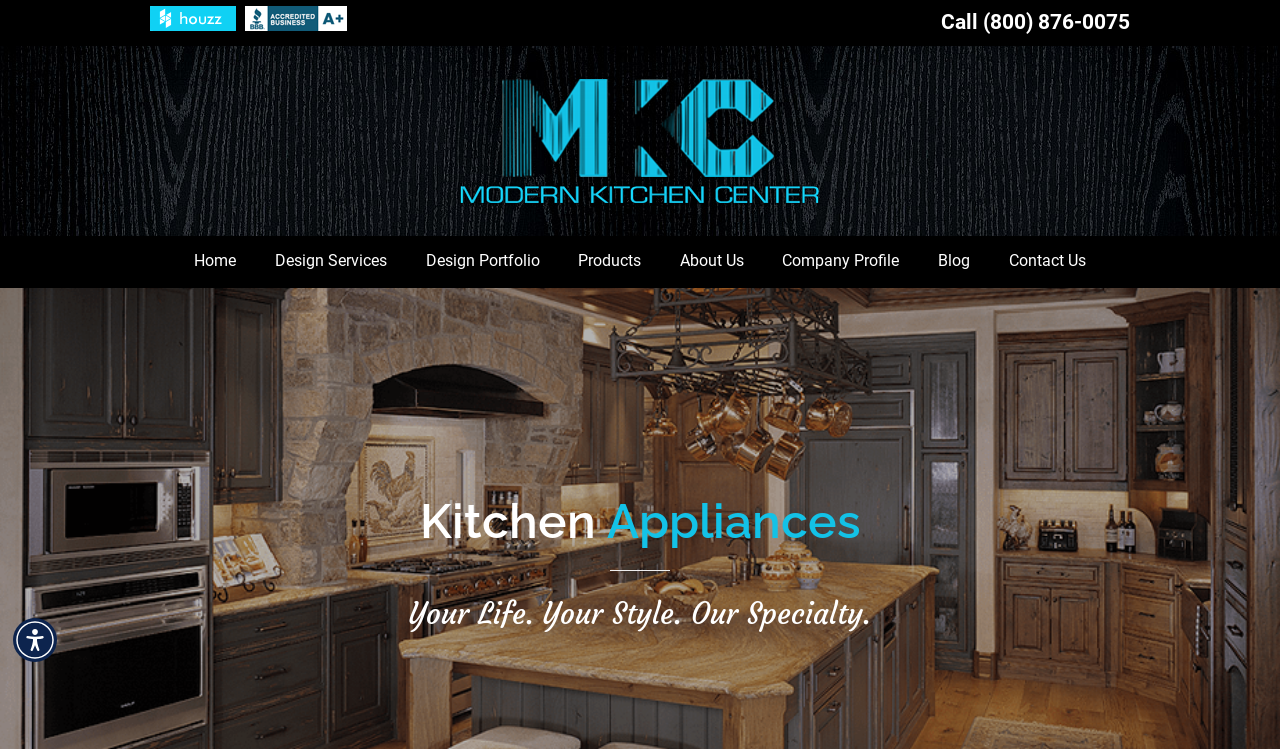Based on the element description Contact Us, identify the bounding box of the UI element in the given webpage screenshot. The coordinates should be in the format (top-left x, top-left y, bottom-right x, bottom-right y) and must be between 0 and 1.

[0.774, 0.316, 0.862, 0.383]